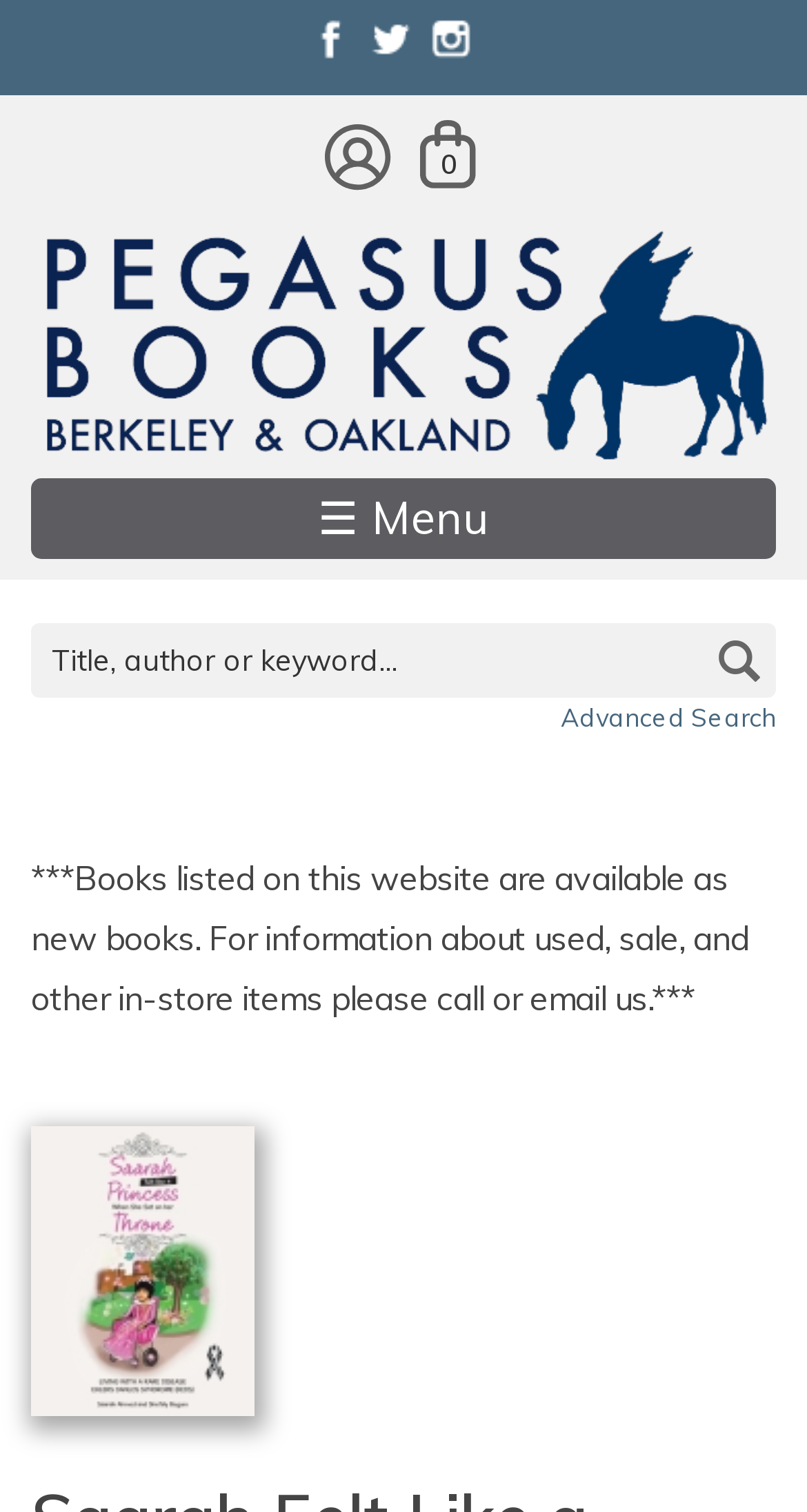Please identify the bounding box coordinates of the element's region that I should click in order to complete the following instruction: "Go to Facebook page". The bounding box coordinates consist of four float numbers between 0 and 1, i.e., [left, top, right, bottom].

[0.385, 0.012, 0.436, 0.04]